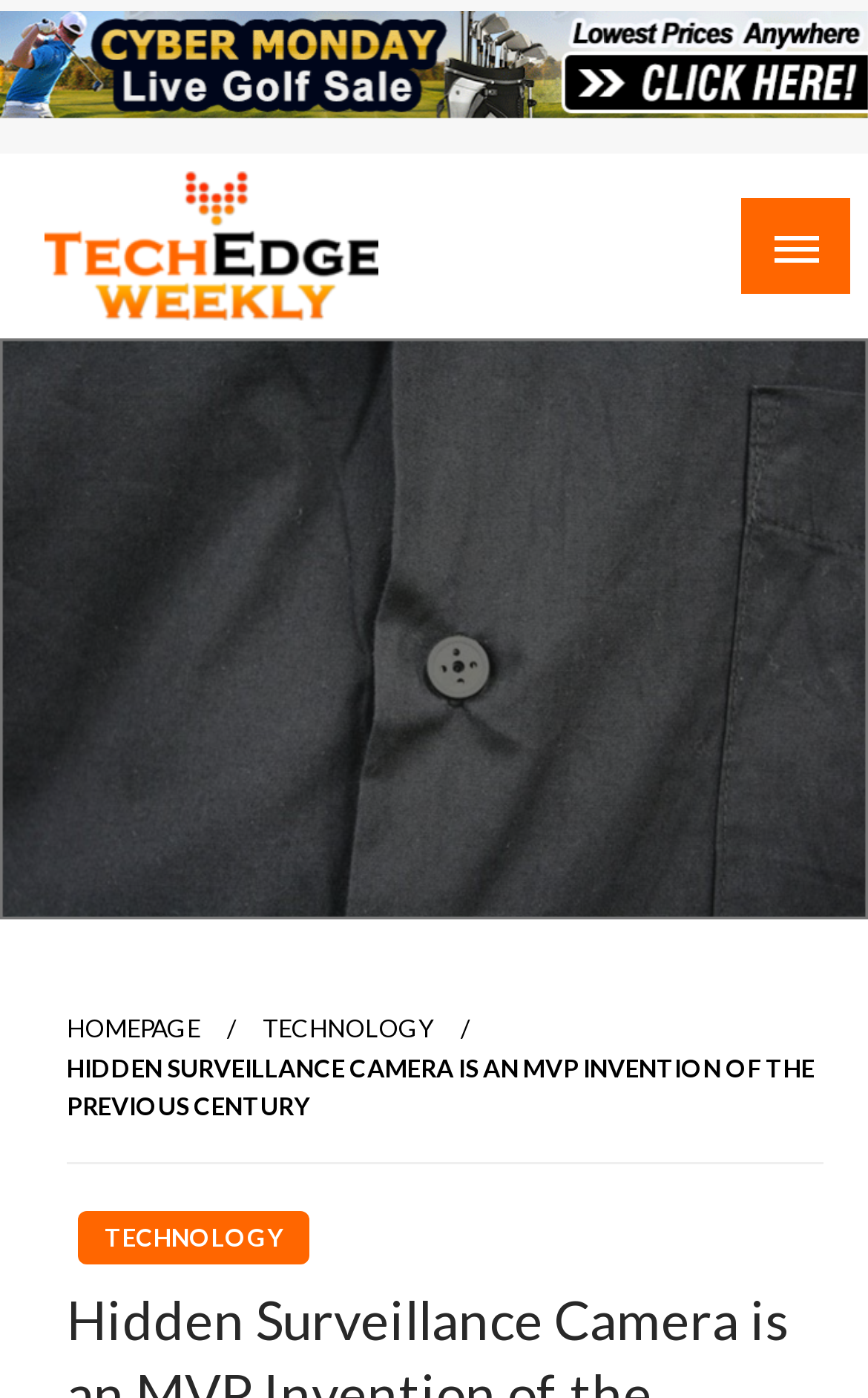What is the name of the tech blog?
Based on the screenshot, respond with a single word or phrase.

Tech Edge Weekly